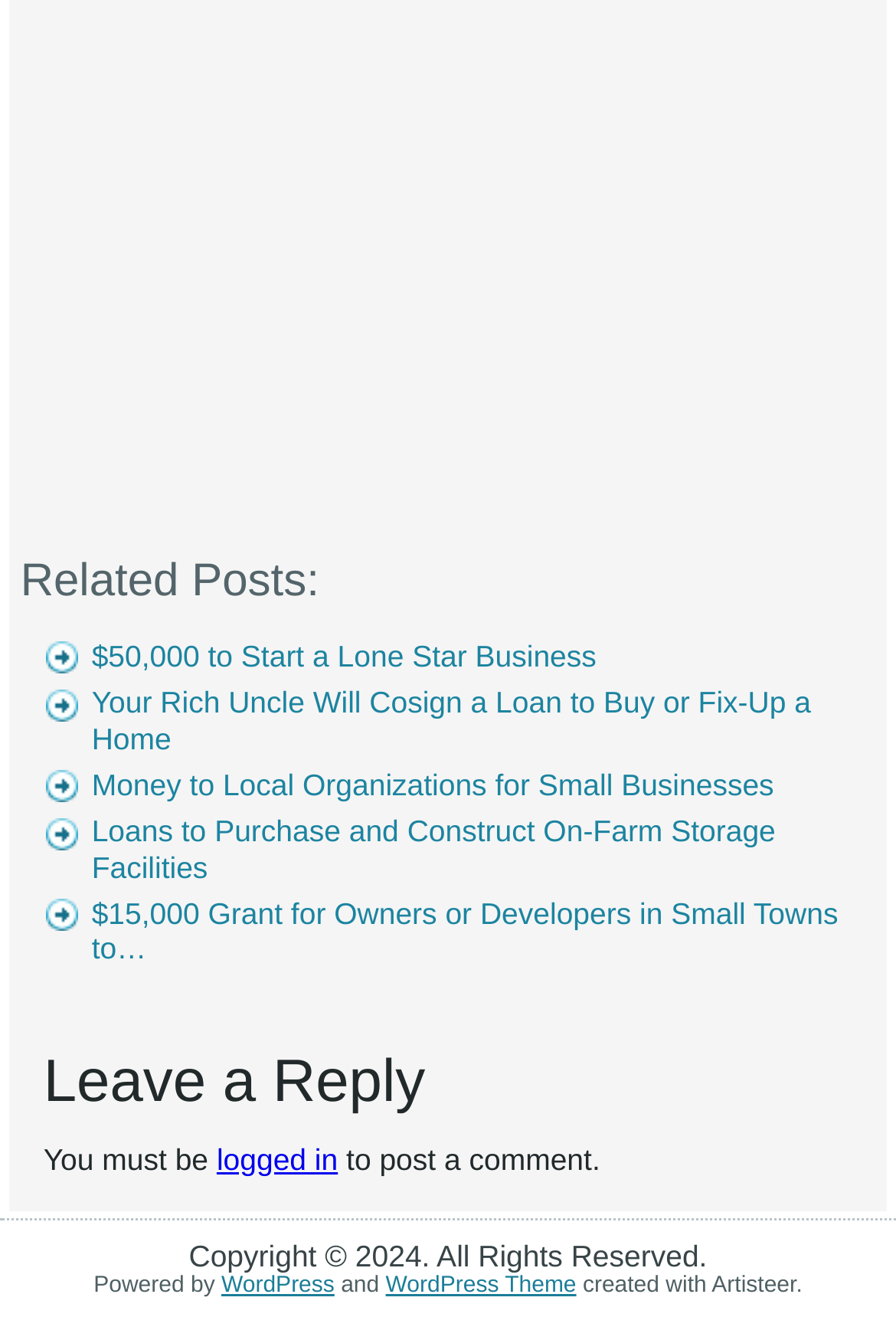What is required to post a comment?
Provide an in-depth and detailed answer to the question.

The webpage has a section titled 'Leave a Reply' which states 'You must be logged in to post a comment.' This indicates that users need to be logged in to post a comment.